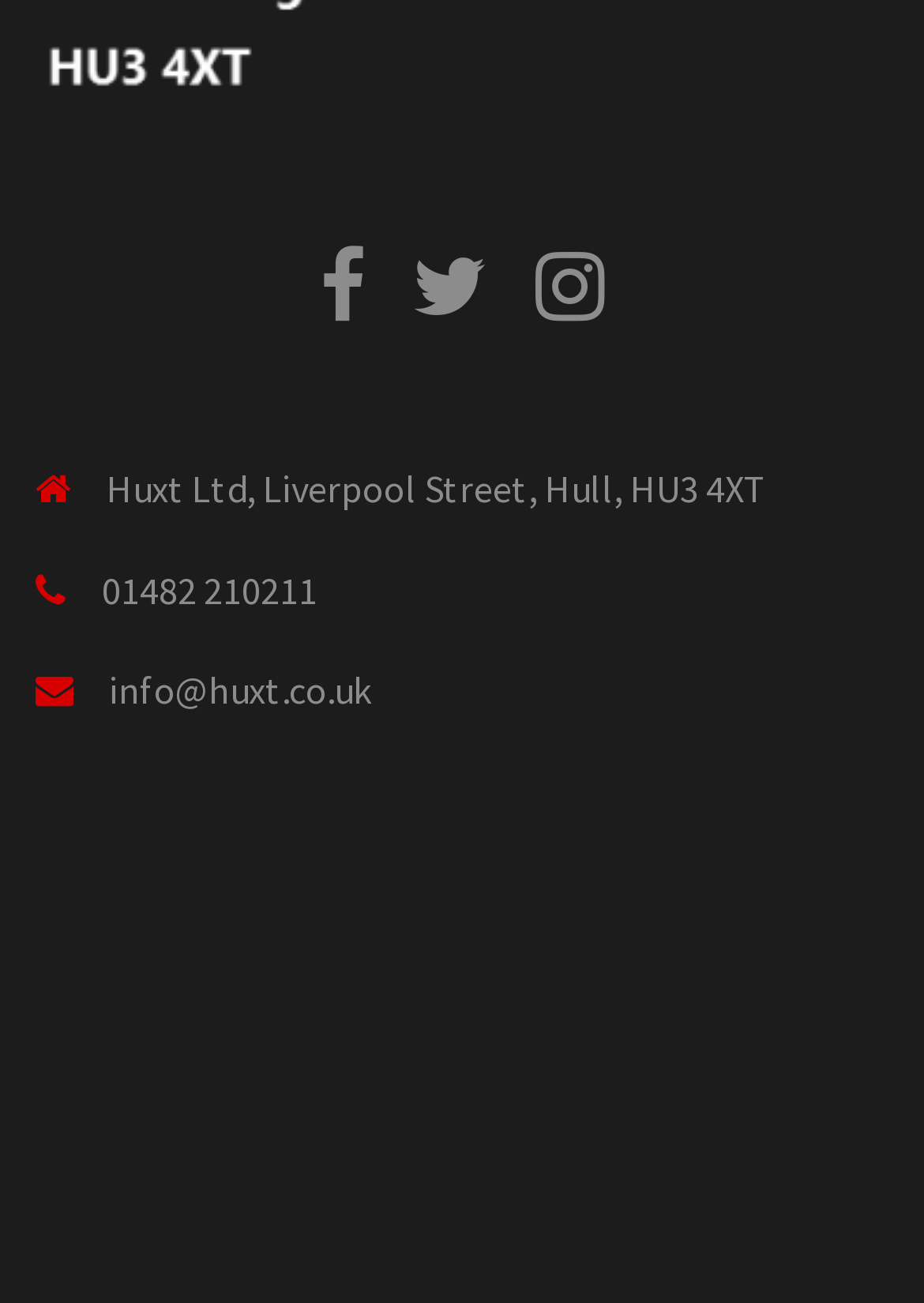Identify the bounding box of the HTML element described as: "info@huxt.co.uk".

[0.118, 0.51, 0.403, 0.547]